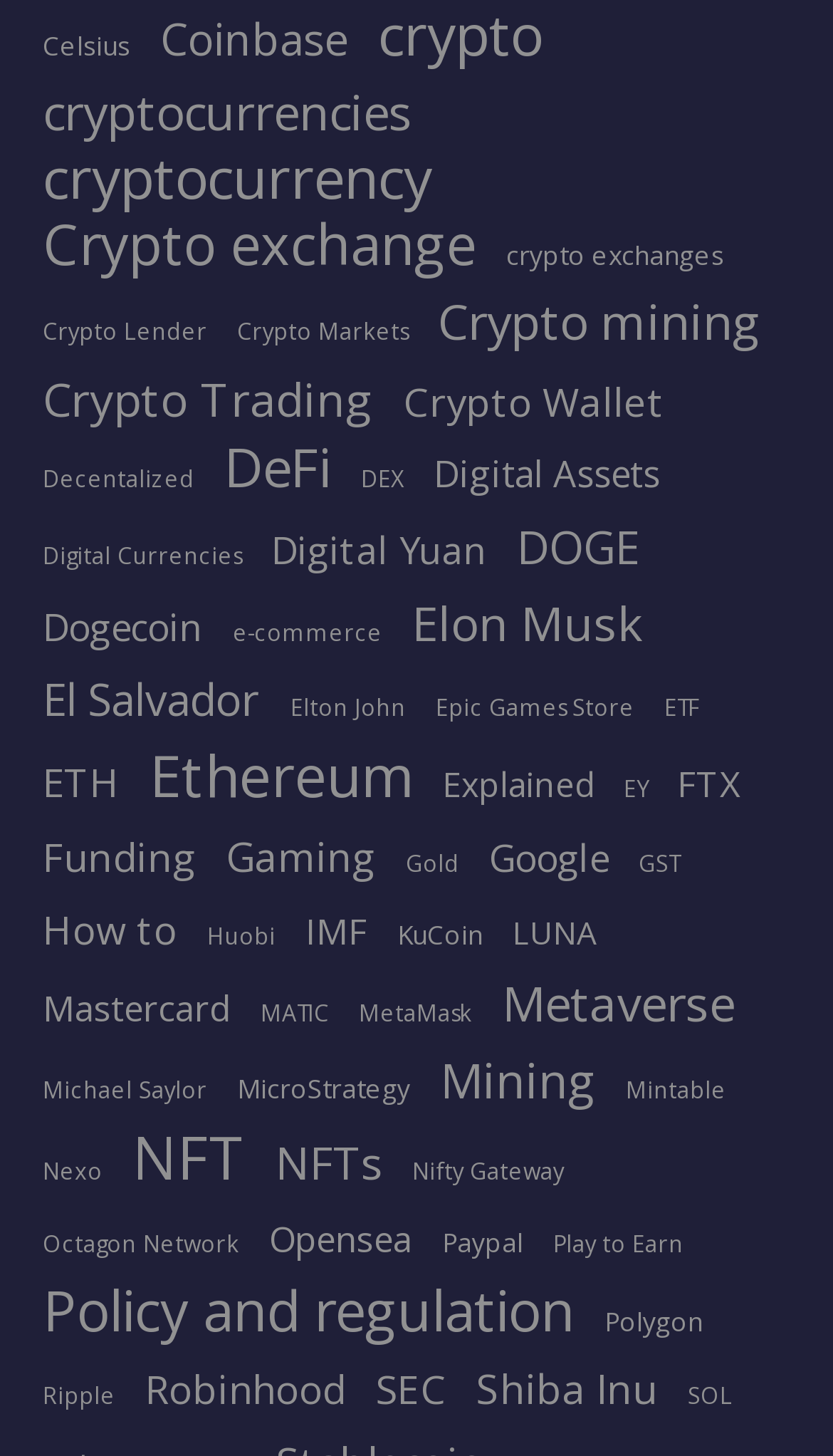Please indicate the bounding box coordinates of the element's region to be clicked to achieve the instruction: "Learn about NFT". Provide the coordinates as four float numbers between 0 and 1, i.e., [left, top, right, bottom].

[0.159, 0.78, 0.295, 0.811]